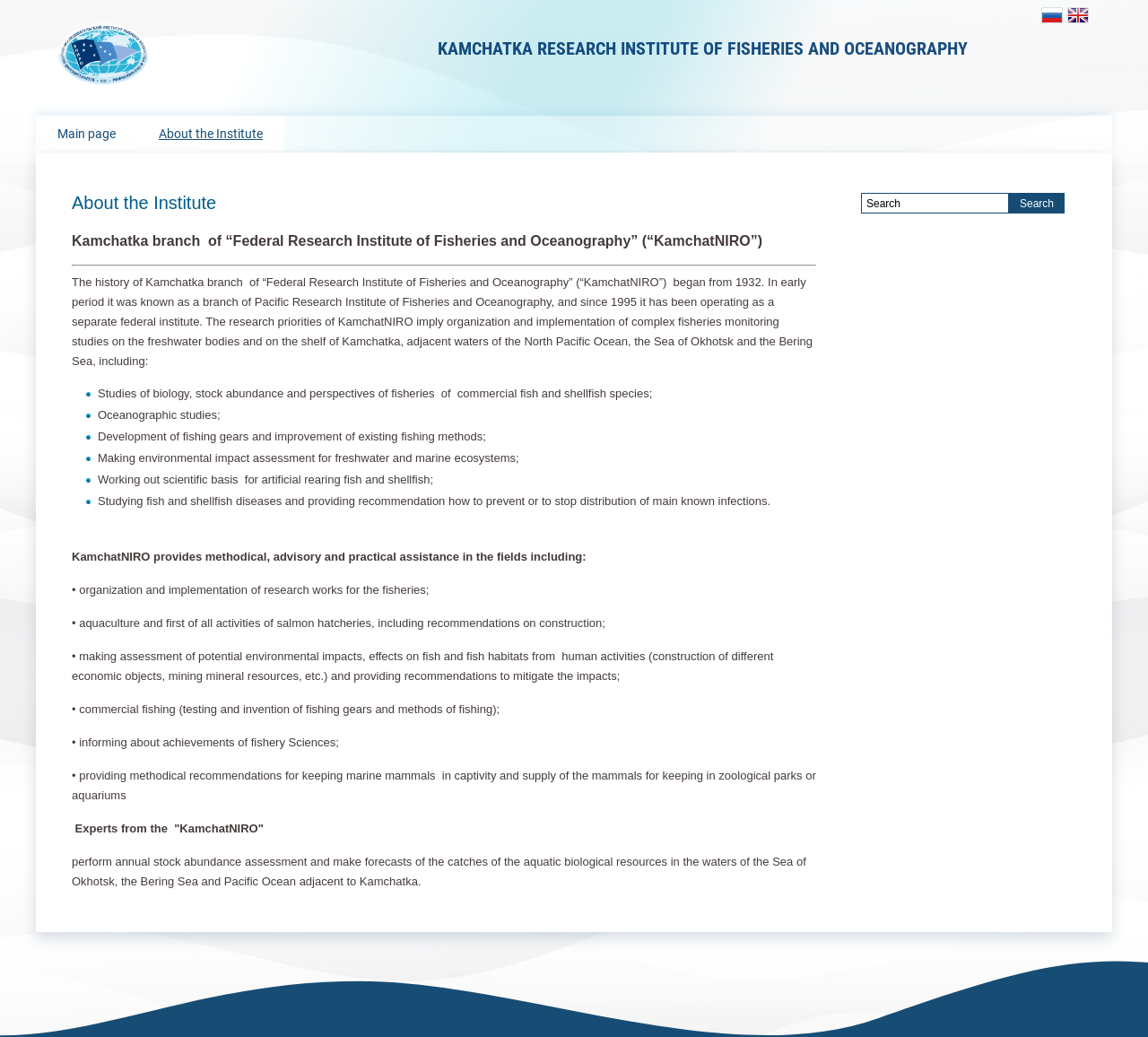Identify the main heading of the webpage and provide its text content.

KAMCHATKA RESEARCH INSTITUTE OF FISHERIES AND OCEANOGRAPHY